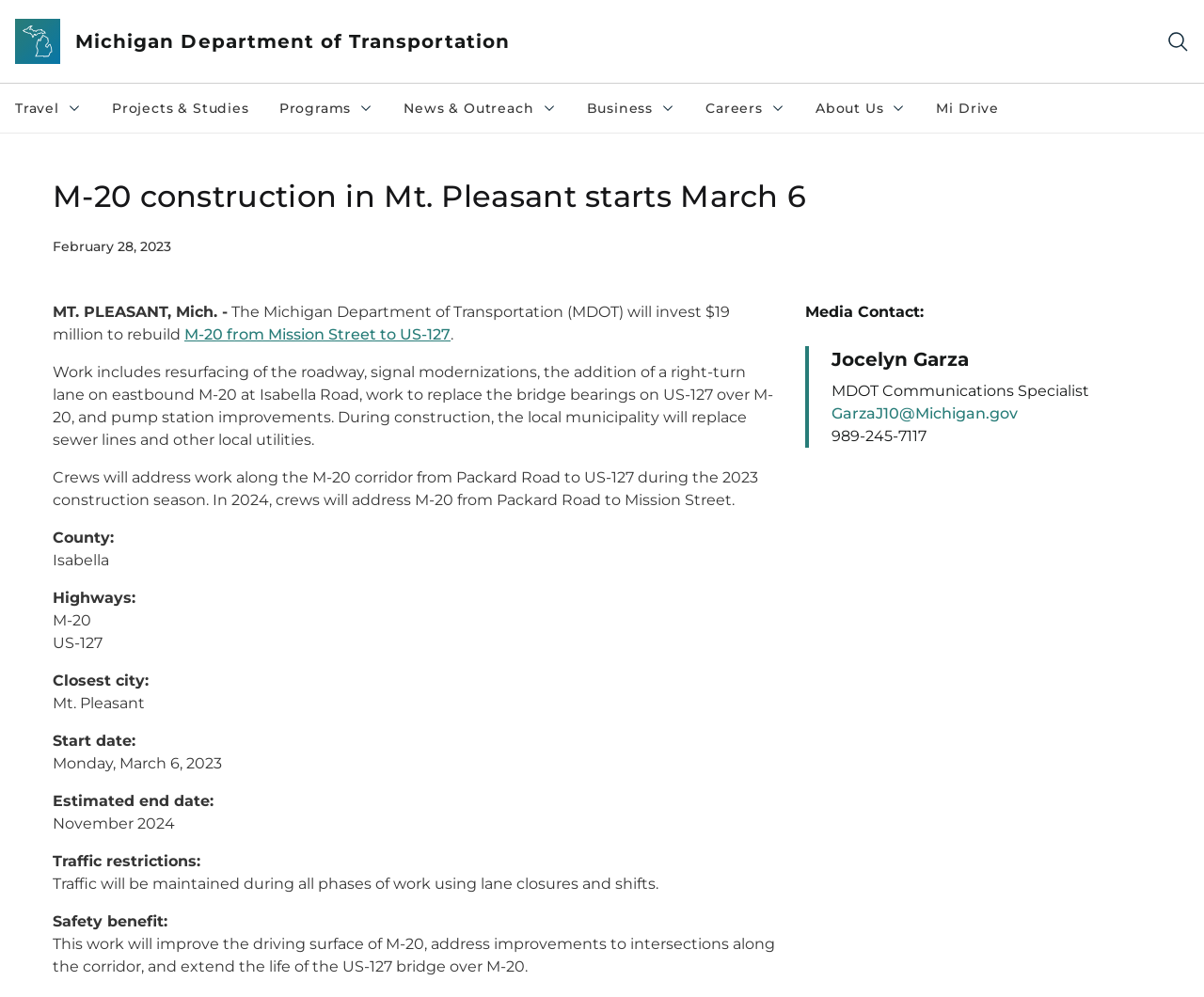Determine the bounding box coordinates for the clickable element required to fulfill the instruction: "Click the Search button". Provide the coordinates as four float numbers between 0 and 1, i.e., [left, top, right, bottom].

[0.969, 0.03, 0.988, 0.053]